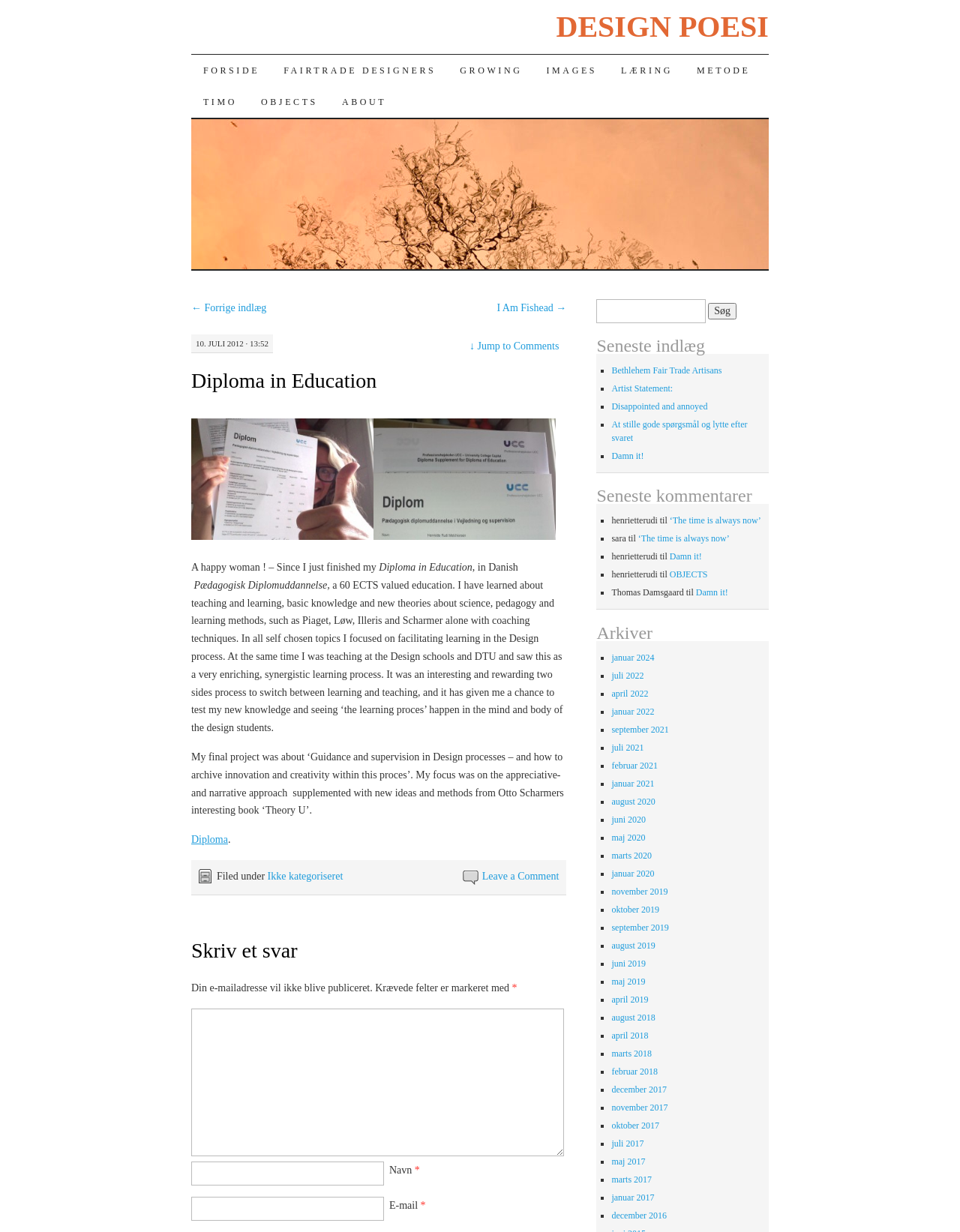Locate the bounding box coordinates of the element to click to perform the following action: 'Click on the 'FAIRTRADE DESIGNERS' link'. The coordinates should be given as four float values between 0 and 1, in the form of [left, top, right, bottom].

[0.283, 0.044, 0.467, 0.07]